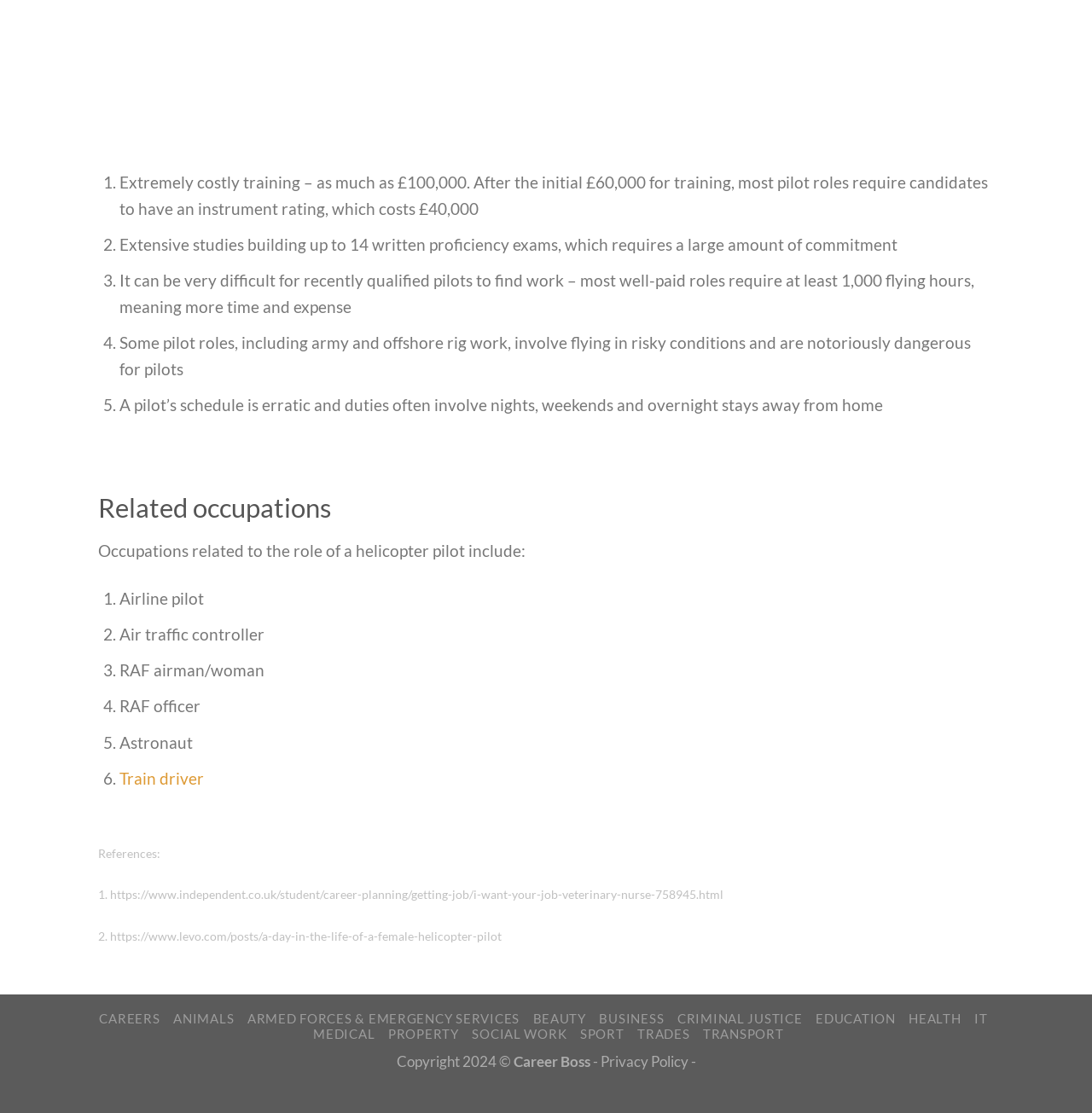From the webpage screenshot, identify the region described by Animals. Provide the bounding box coordinates as (top-left x, top-left y, bottom-right x, bottom-right y), with each value being a floating point number between 0 and 1.

[0.159, 0.909, 0.214, 0.922]